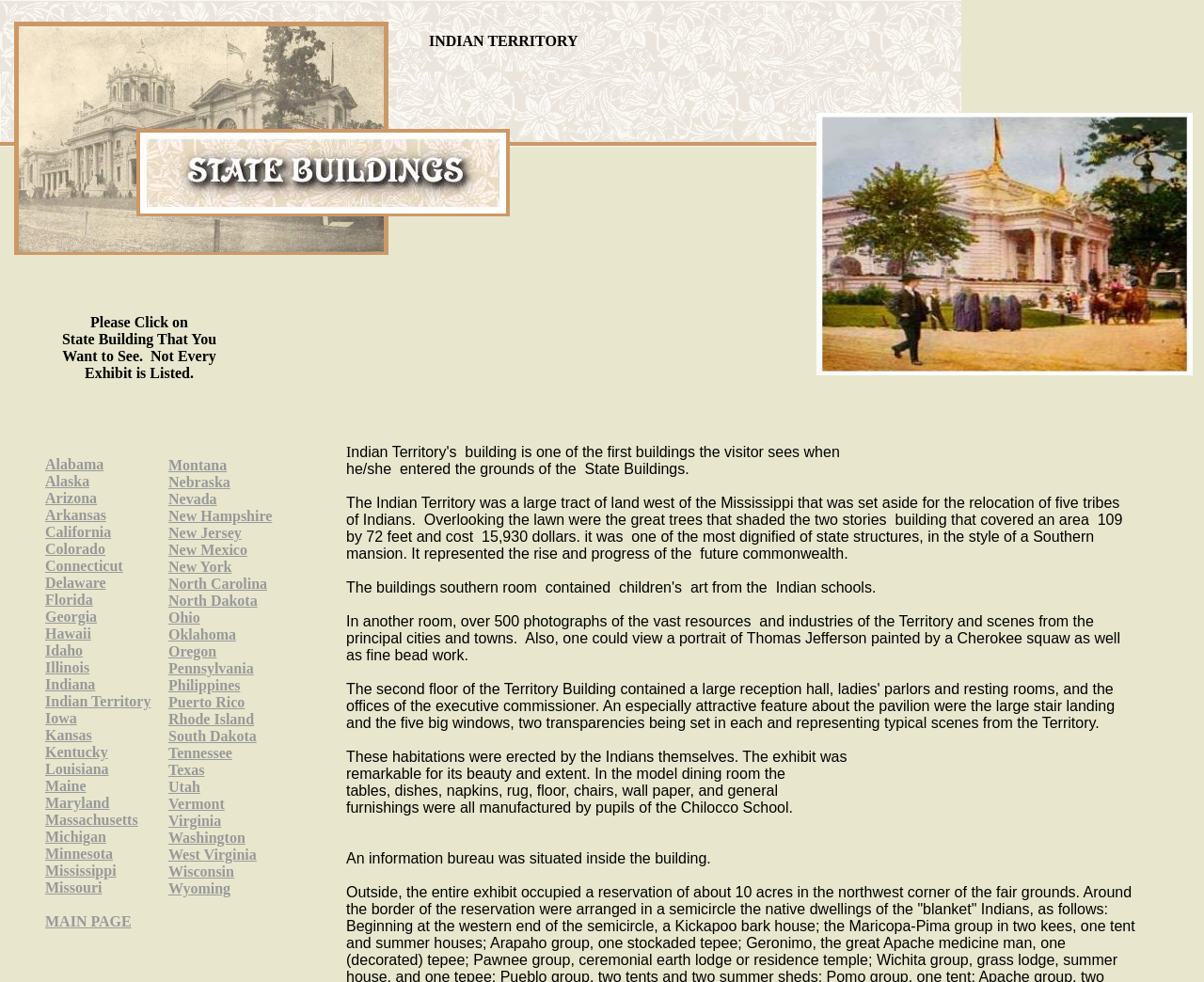What was the purpose of the information bureau?
Could you give a comprehensive explanation in response to this question?

The information bureau was situated inside the building, and its purpose was to provide information to visitors.